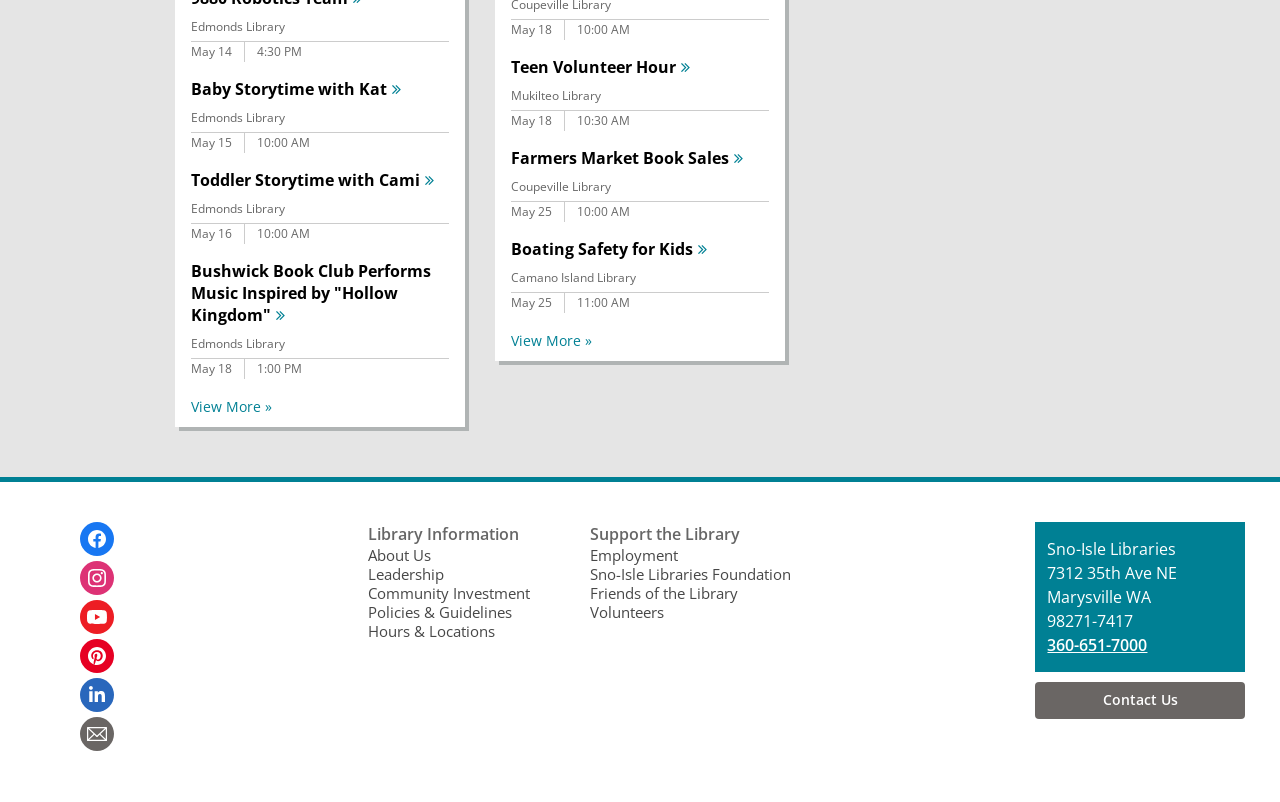Specify the bounding box coordinates of the element's region that should be clicked to achieve the following instruction: "Contact the Library". The bounding box coordinates consist of four float numbers between 0 and 1, in the format [left, top, right, bottom].

[0.808, 0.85, 0.973, 0.896]